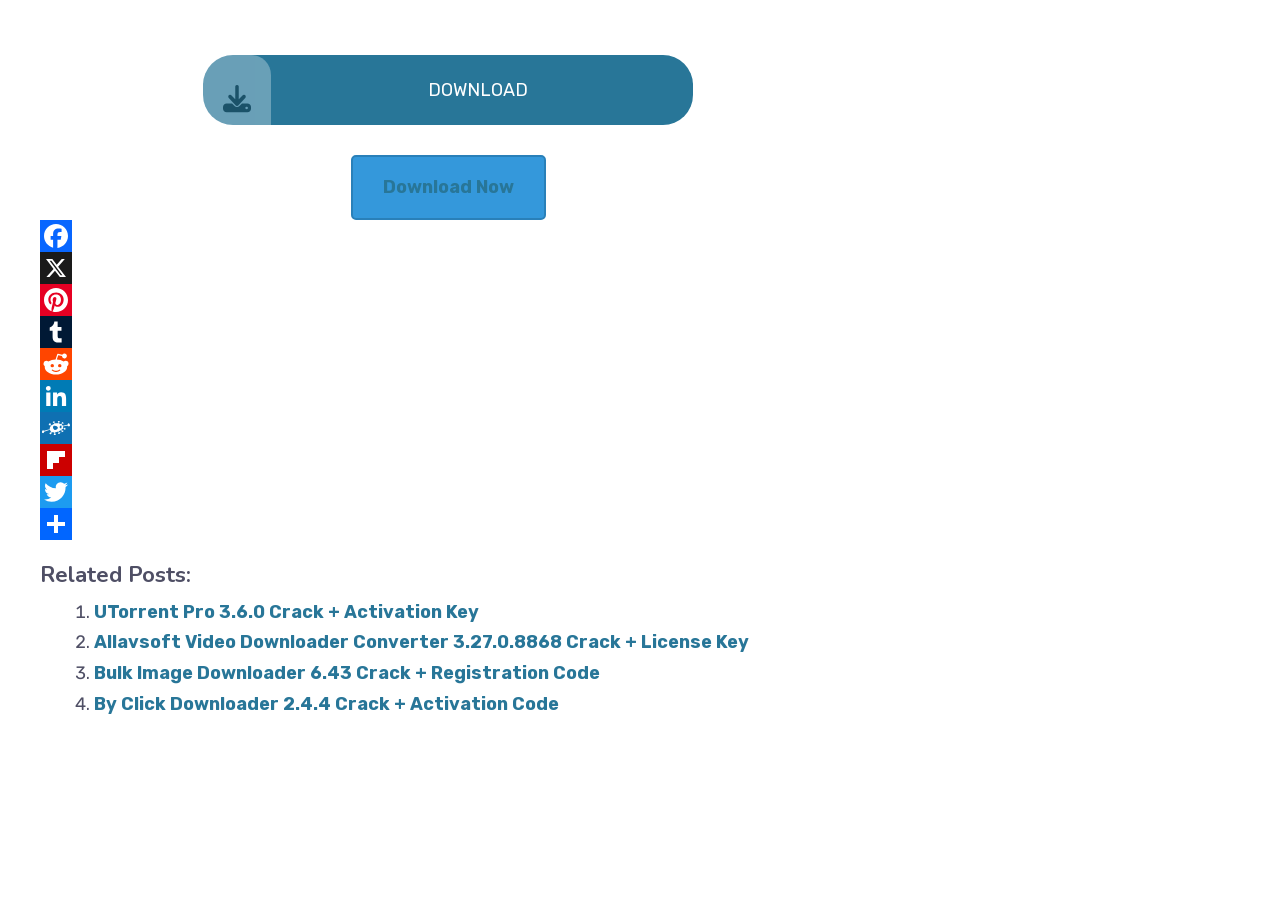Determine the bounding box coordinates of the element's region needed to click to follow the instruction: "View related post about UTorrent Pro". Provide these coordinates as four float numbers between 0 and 1, formatted as [left, top, right, bottom].

[0.073, 0.668, 0.374, 0.693]